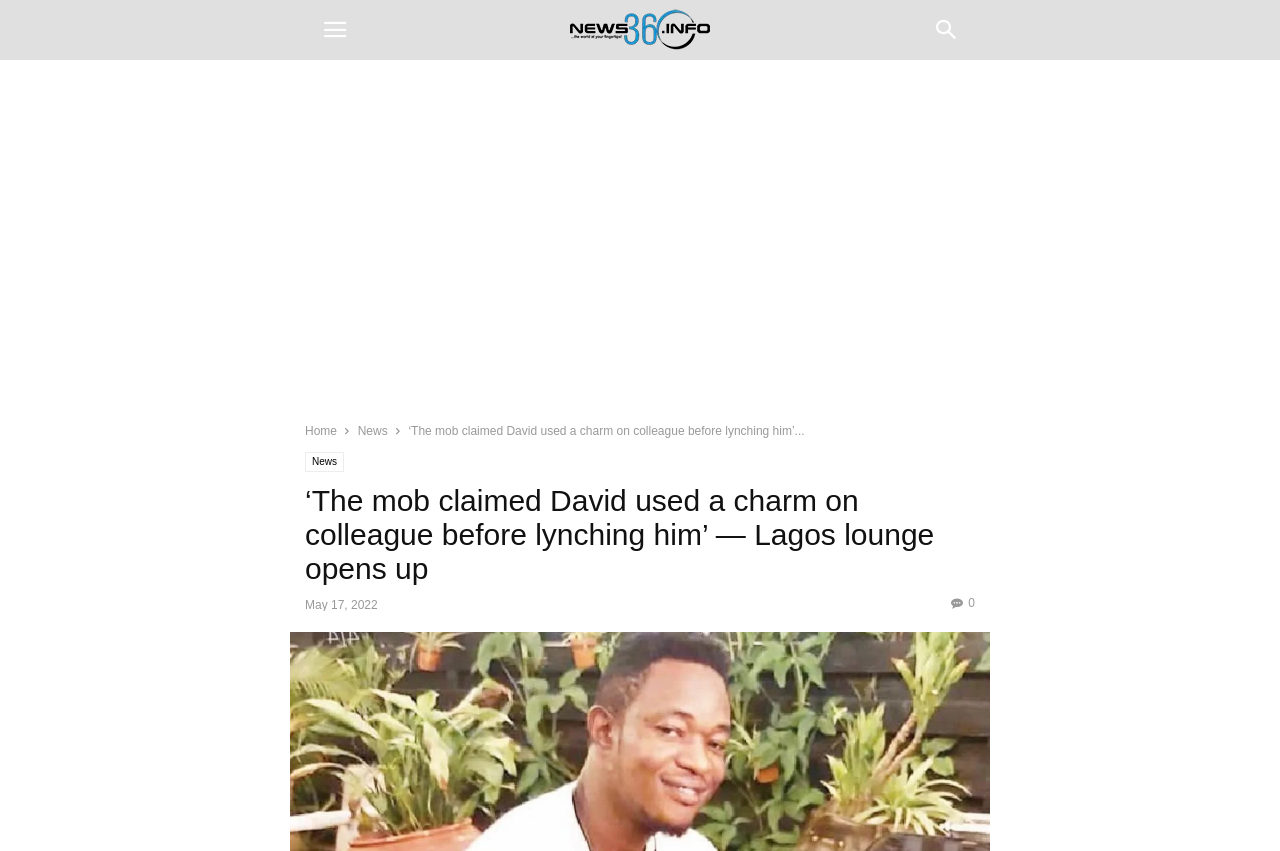What is the name of the website?
Refer to the image and answer the question using a single word or phrase.

News360 Info